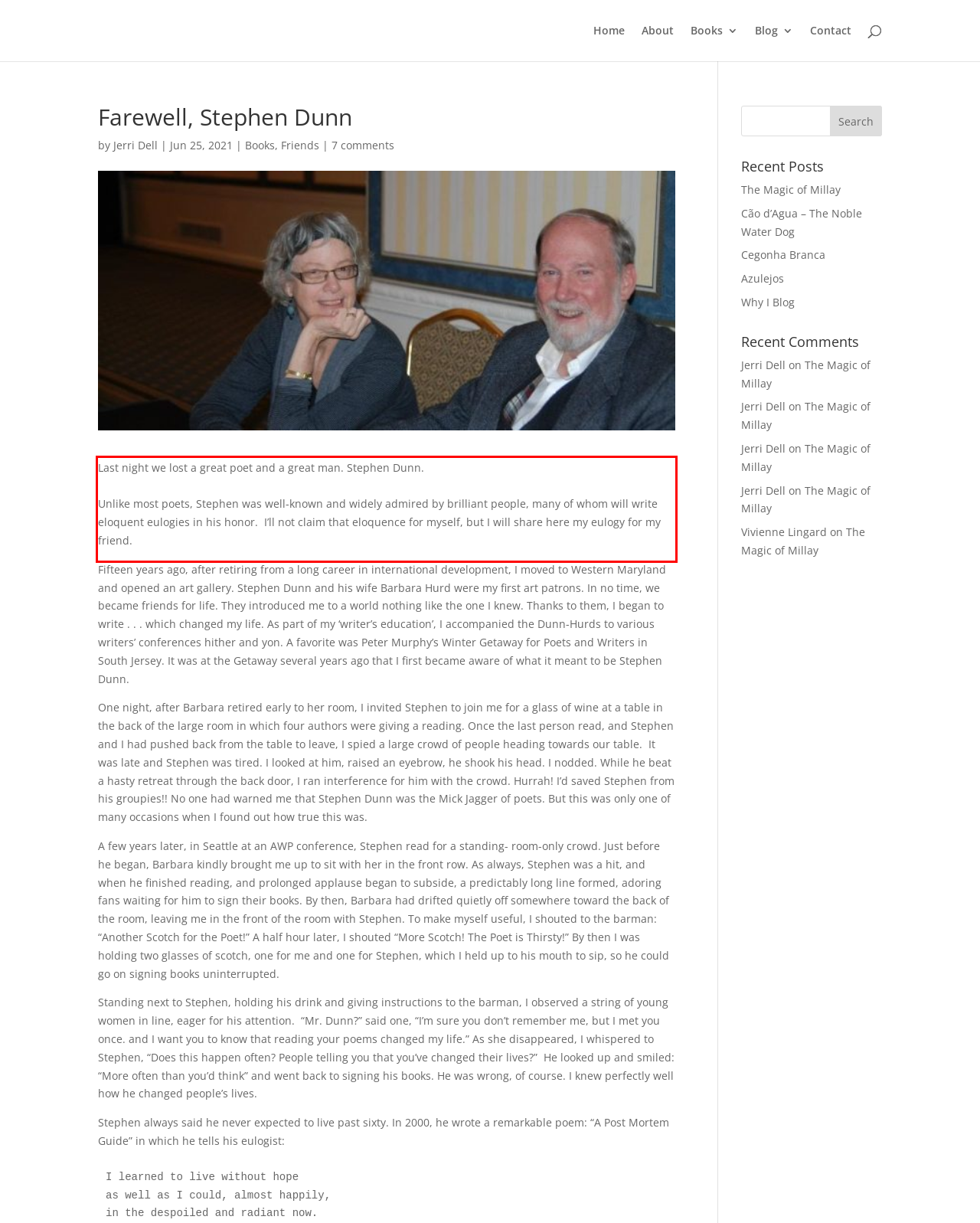Identify and extract the text within the red rectangle in the screenshot of the webpage.

Last night we lost a great poet and a great man. Stephen Dunn. Unlike most poets, Stephen was well-known and widely admired by brilliant people, many of whom will write eloquent eulogies in his honor. I’ll not claim that eloquence for myself, but I will share here my eulogy for my friend.